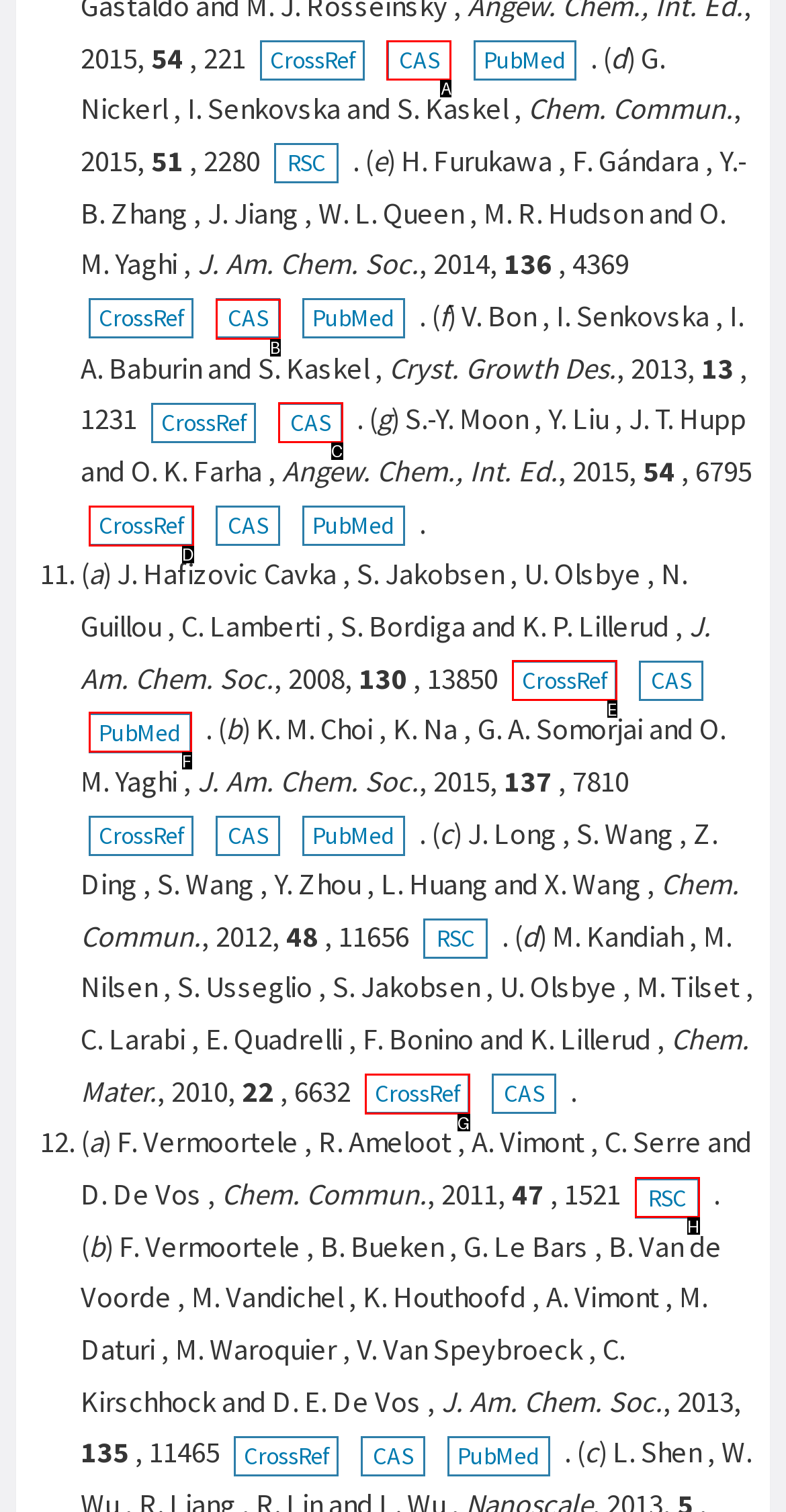What option should I click on to execute the task: Follow the 'CAS' link? Give the letter from the available choices.

A